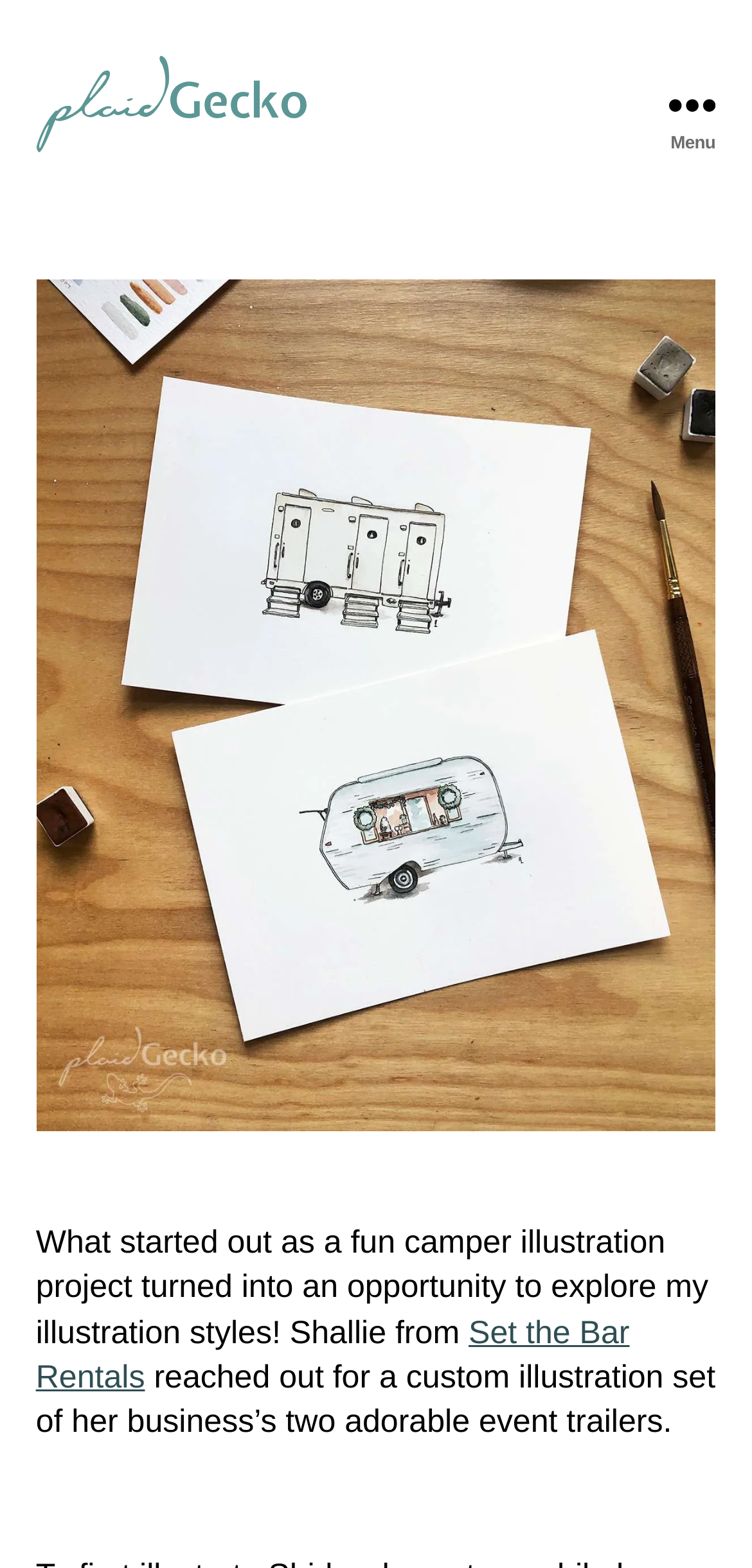Find the bounding box coordinates of the UI element according to this description: "parent_node: plaidGecko".

[0.048, 0.036, 0.407, 0.097]